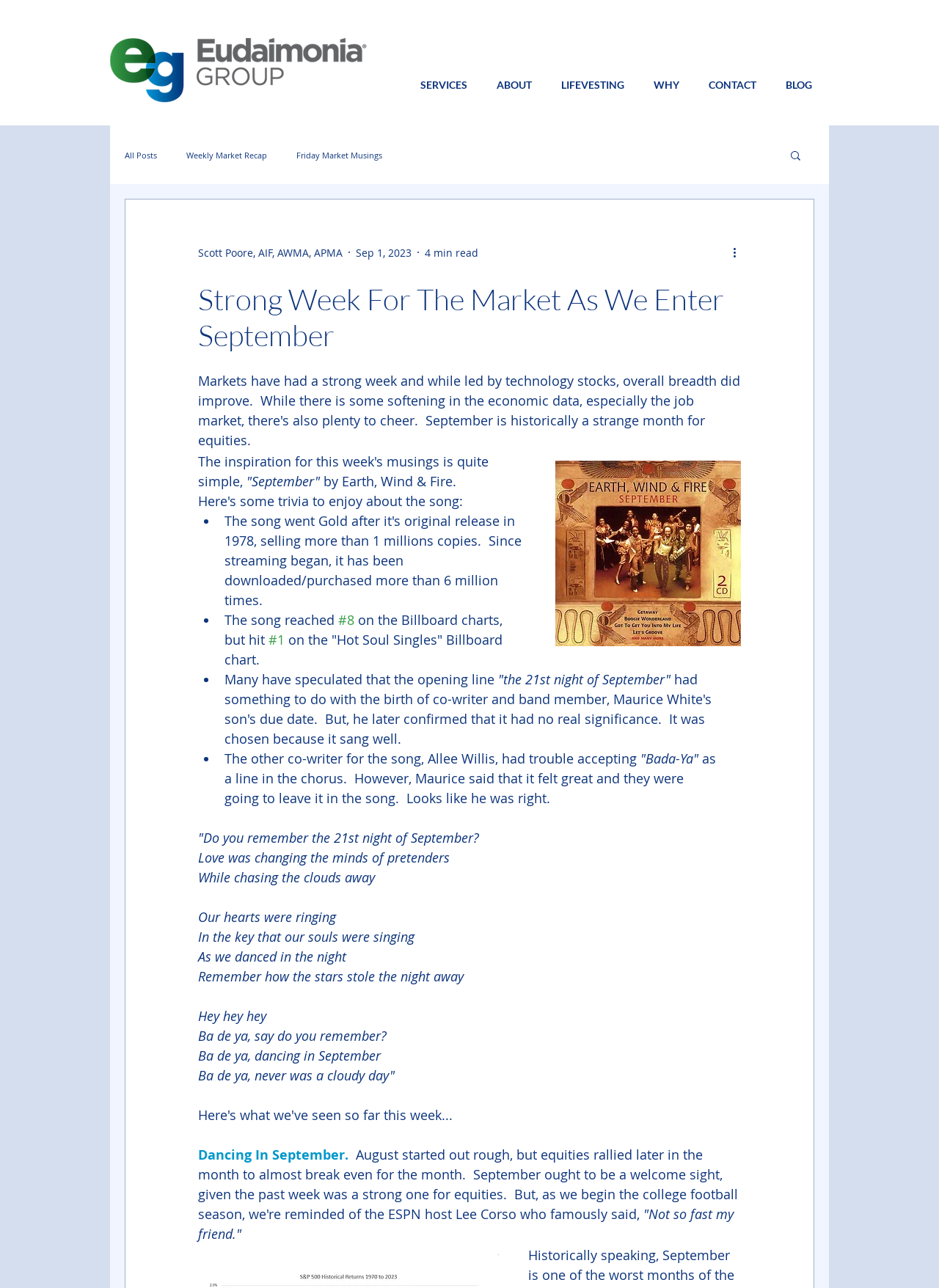What is the name of the section below the navigation menu?
Based on the visual content, answer with a single word or a brief phrase.

blog